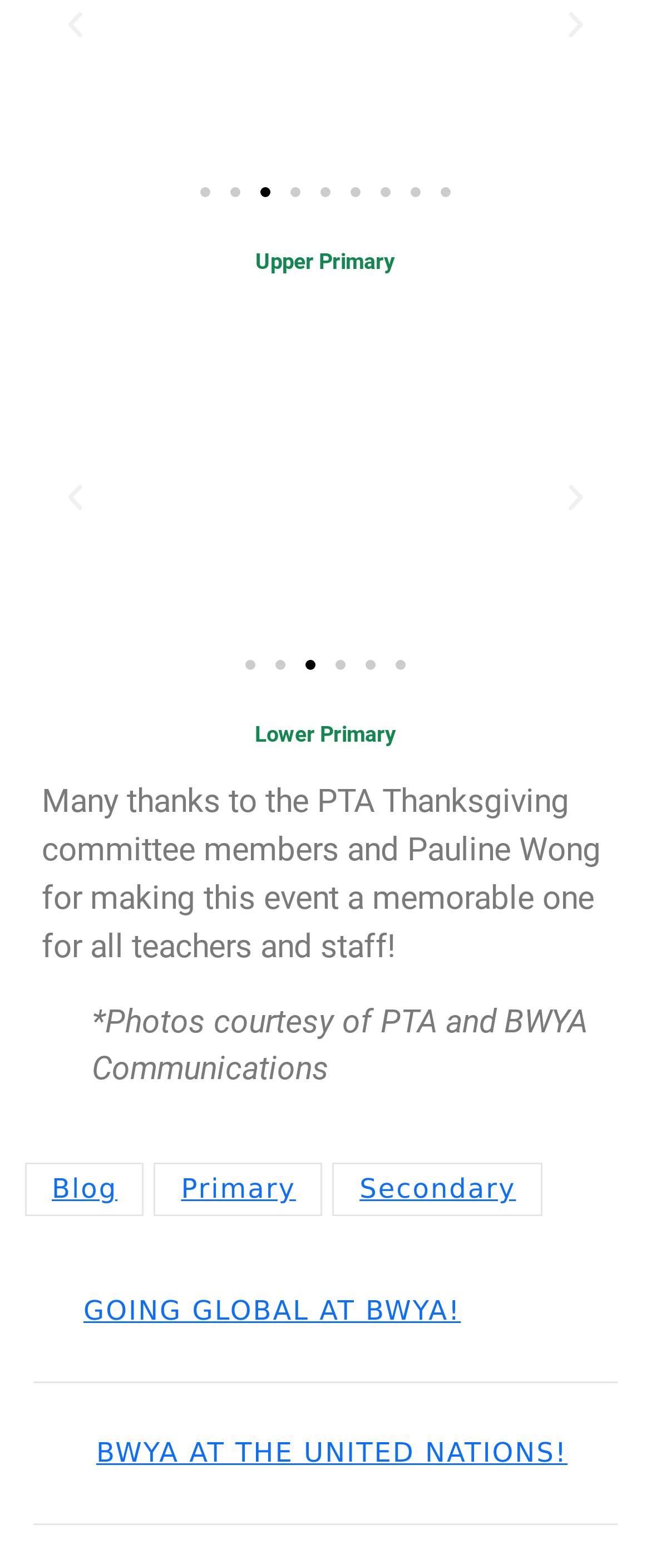Locate the bounding box coordinates for the element described below: "Going Global at BWYA!". The coordinates must be four float values between 0 and 1, formatted as [left, top, right, bottom].

[0.051, 0.808, 0.949, 0.865]